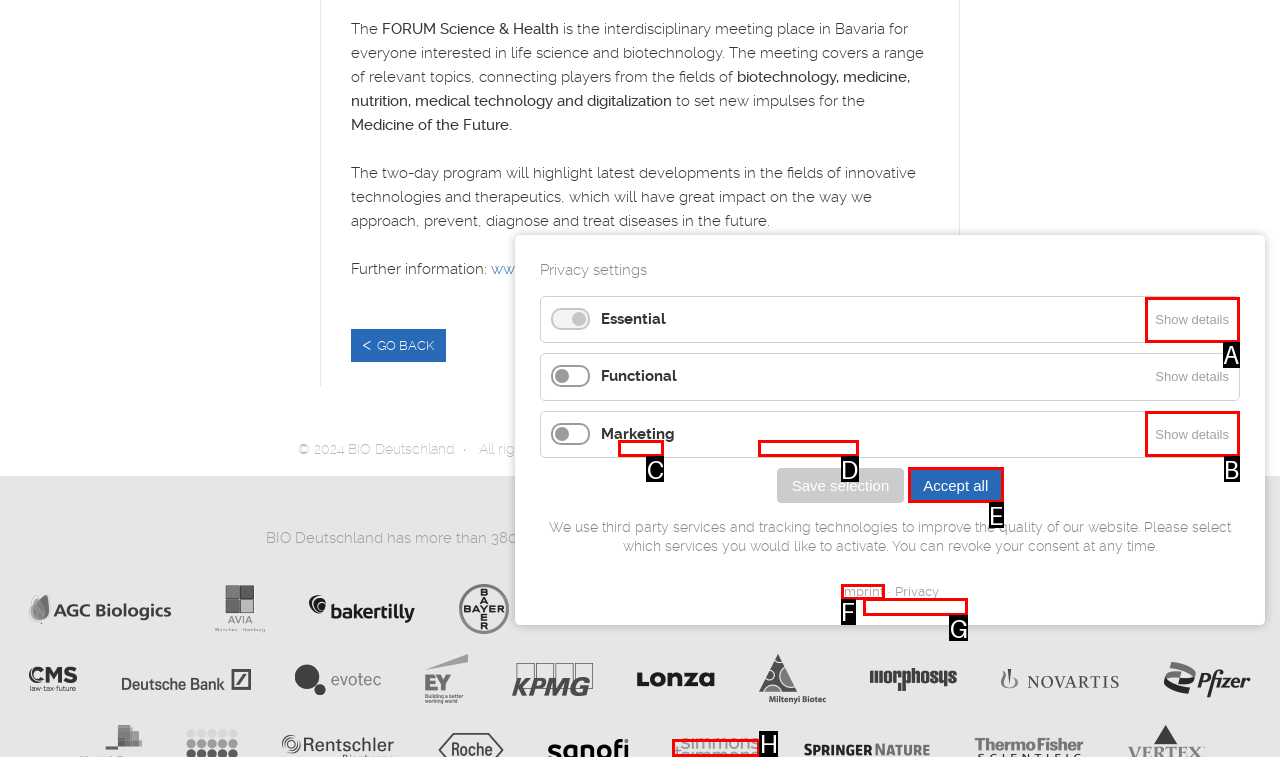Select the appropriate option that fits: Accept all
Reply with the letter of the correct choice.

E